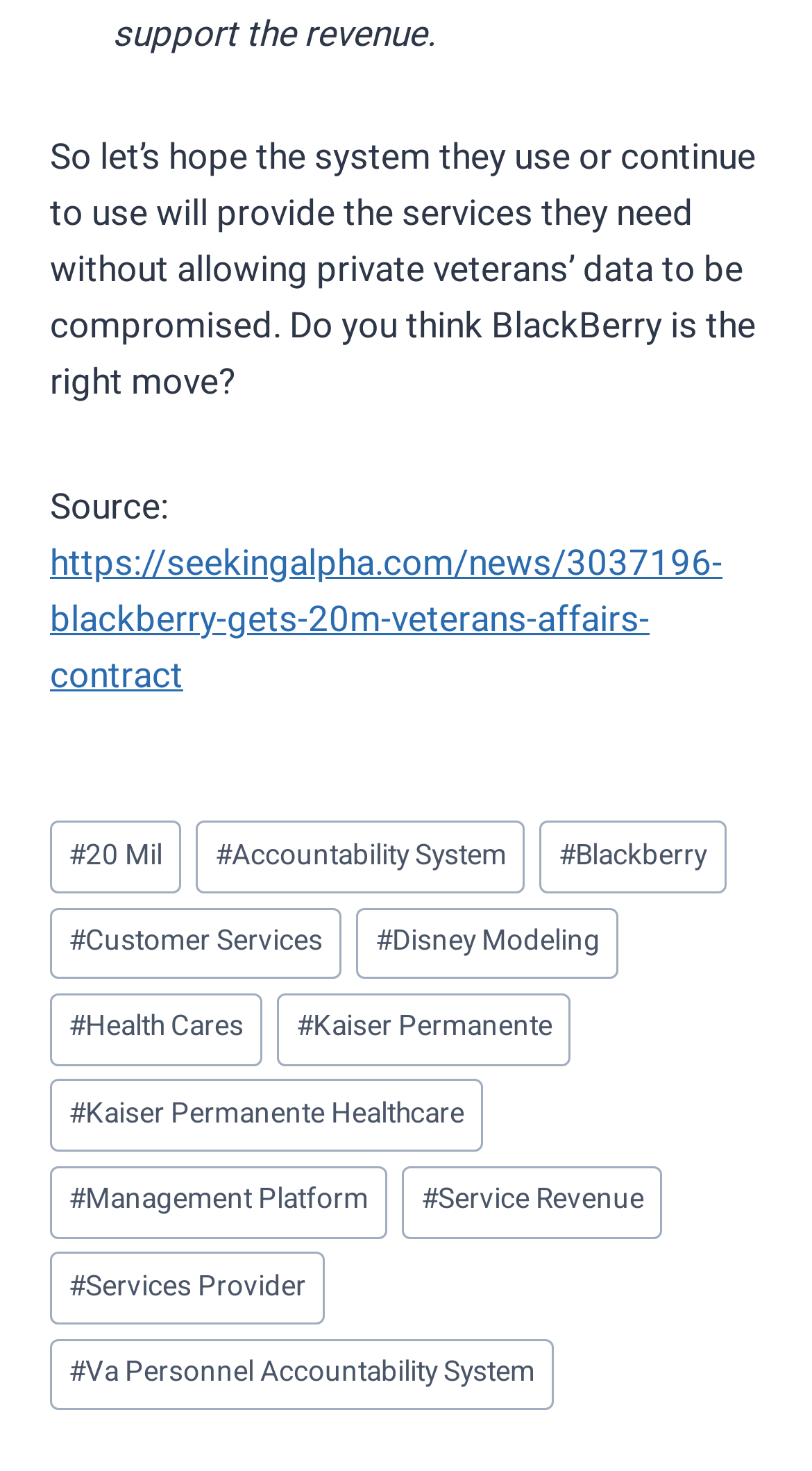Please find the bounding box coordinates for the clickable element needed to perform this instruction: "View posts tagged with Blackberry".

[0.665, 0.558, 0.894, 0.607]